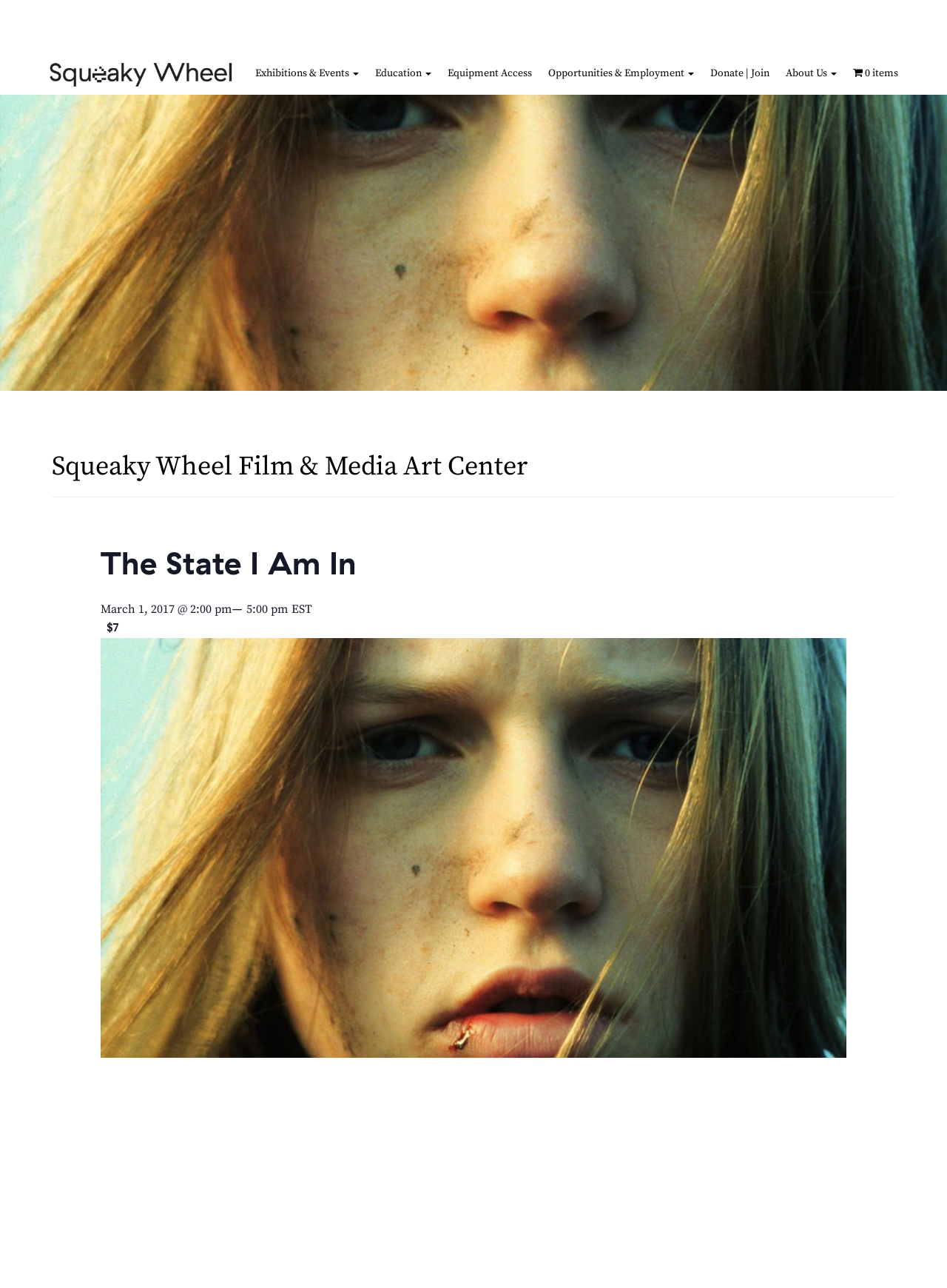Extract the main headline from the webpage and generate its text.

Squeaky Wheel Film & Media Art Center